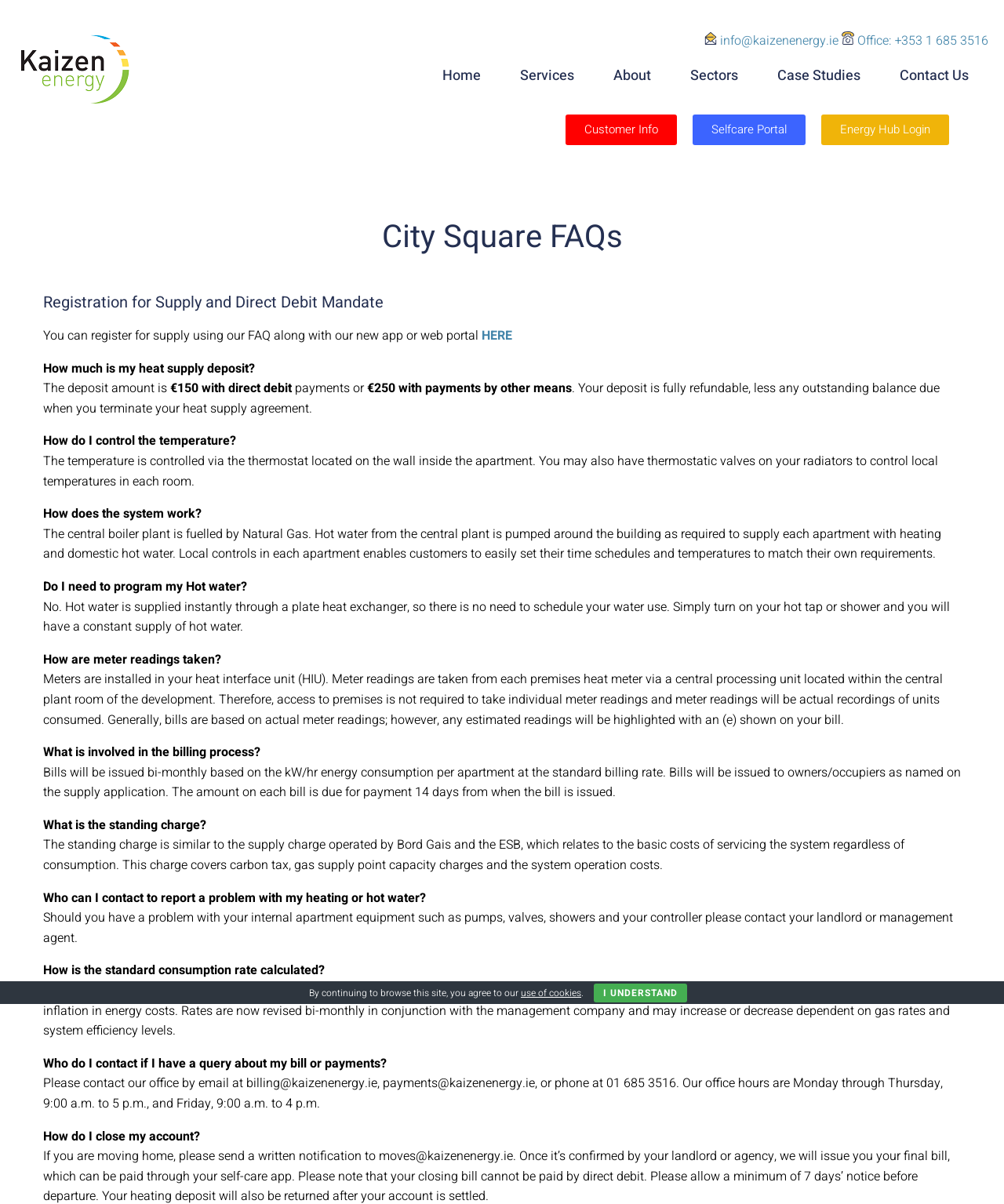Determine the bounding box coordinates of the area to click in order to meet this instruction: "Click on the 'Energy Hub Login' link".

[0.818, 0.095, 0.945, 0.121]